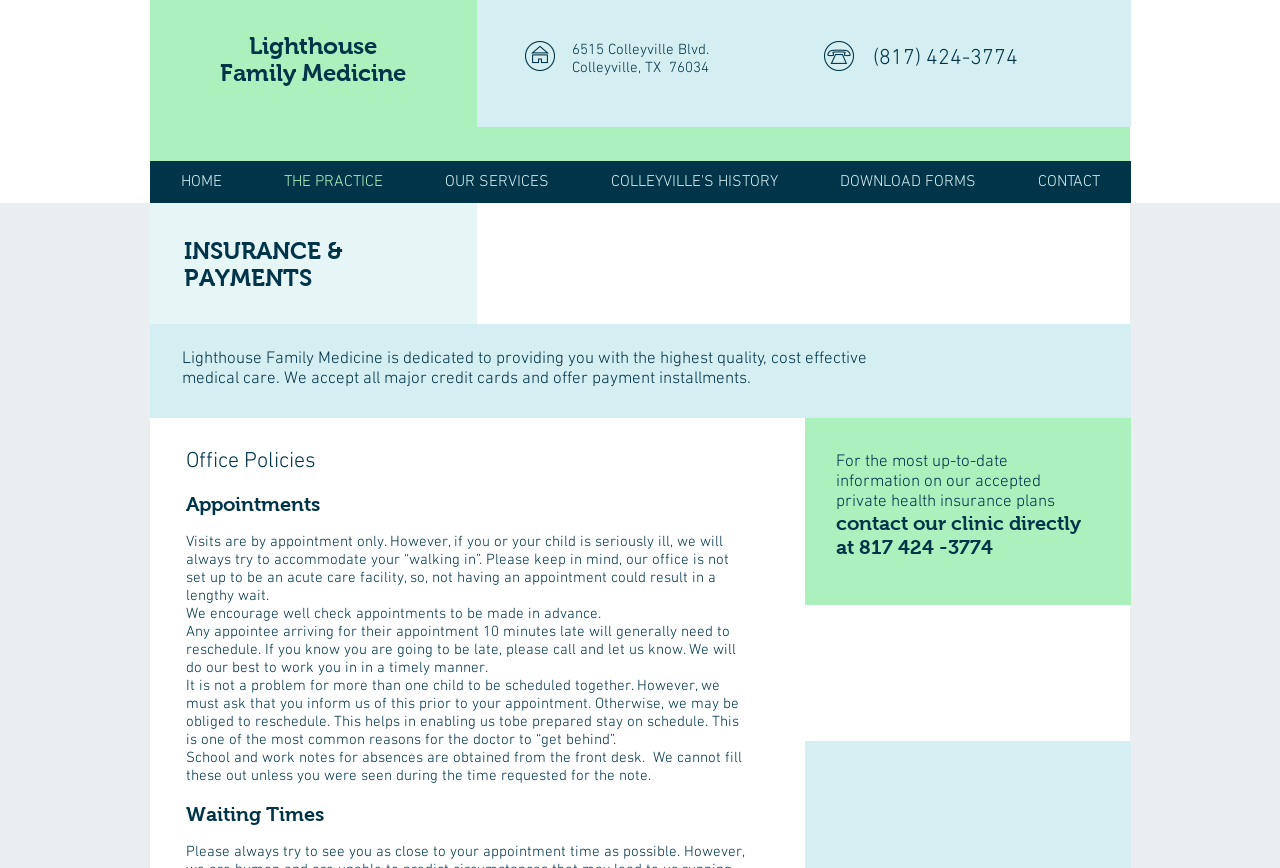Give a one-word or one-phrase response to the question:
What is the address of Lighthouse Family Medicine?

6515 Colleyville Blvd., Colleyville, TX 76034